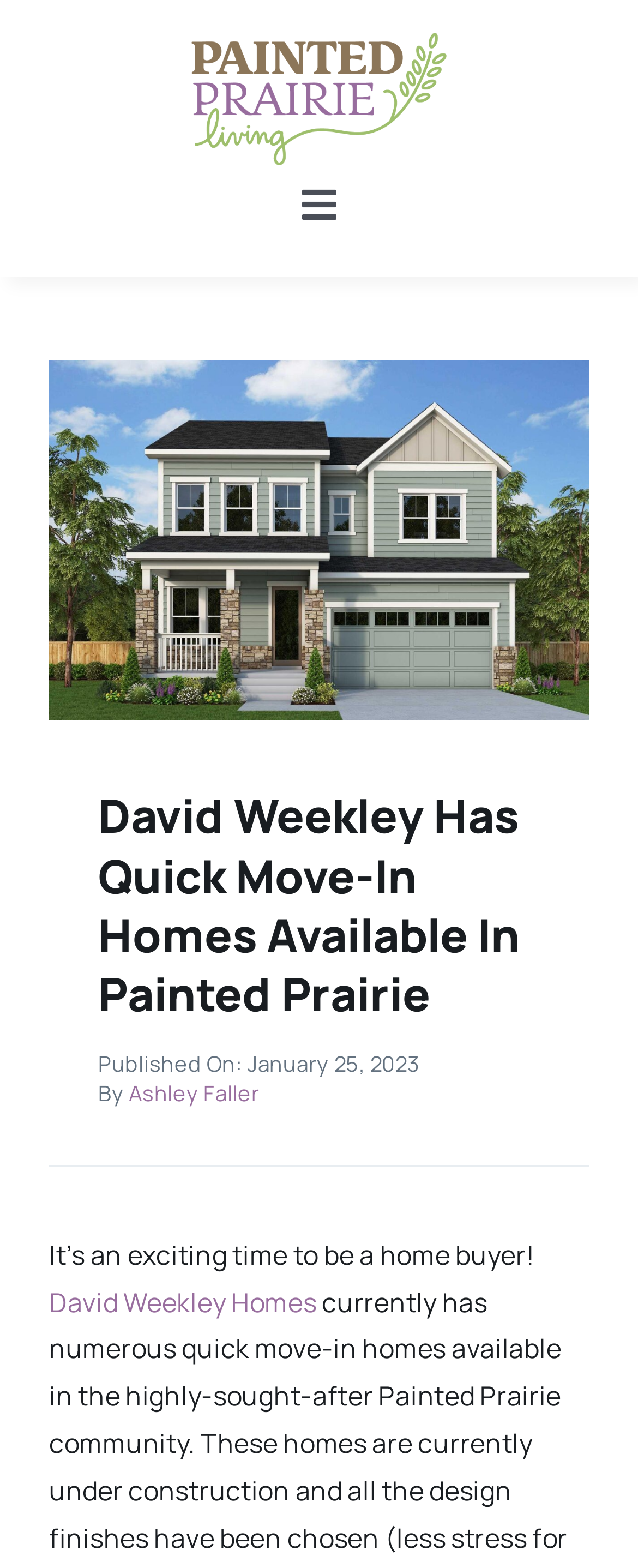How many main menu items are there?
Look at the screenshot and respond with one word or a short phrase.

7